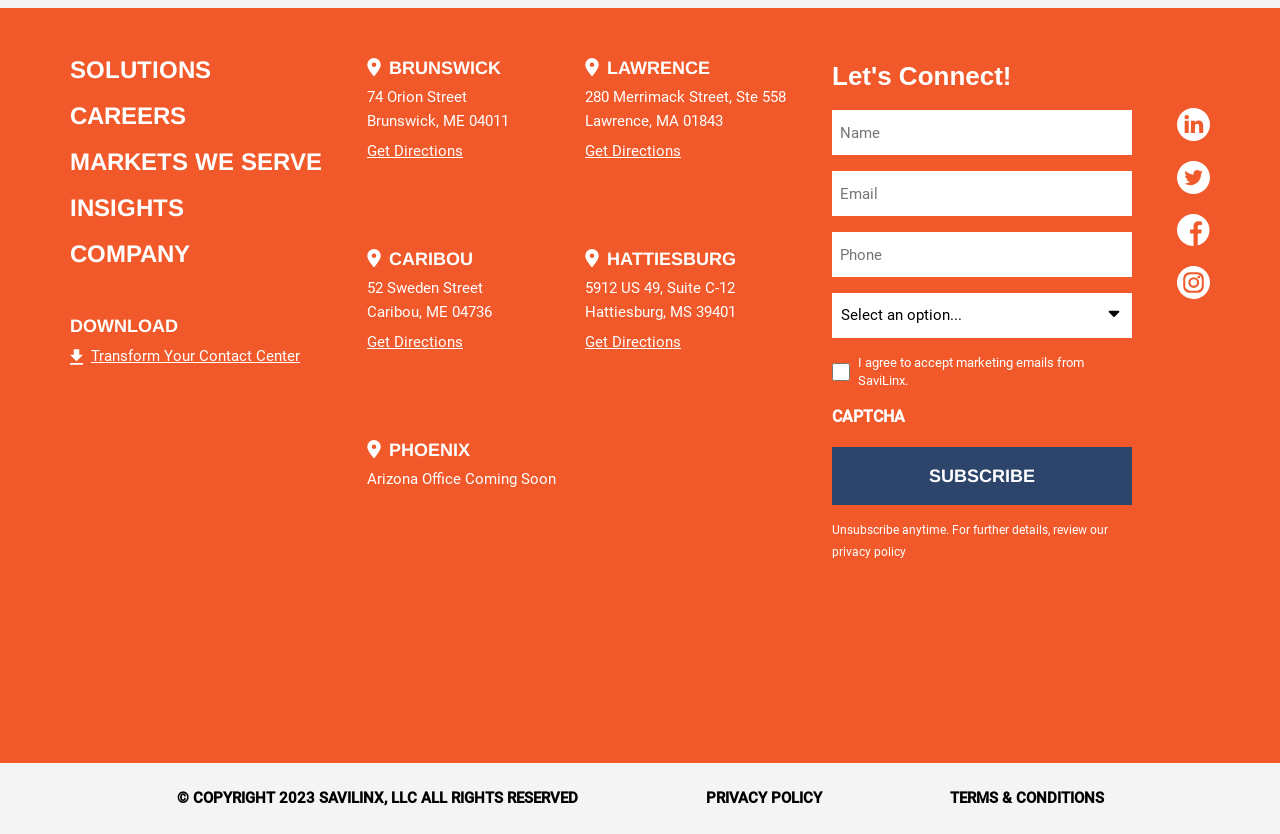Utilize the information from the image to answer the question in detail:
What is the purpose of the form?

The form on the webpage is used to subscribe to marketing emails from SaviLinx, as indicated by the 'Subscribe' button and the checkbox to agree to accept marketing emails.